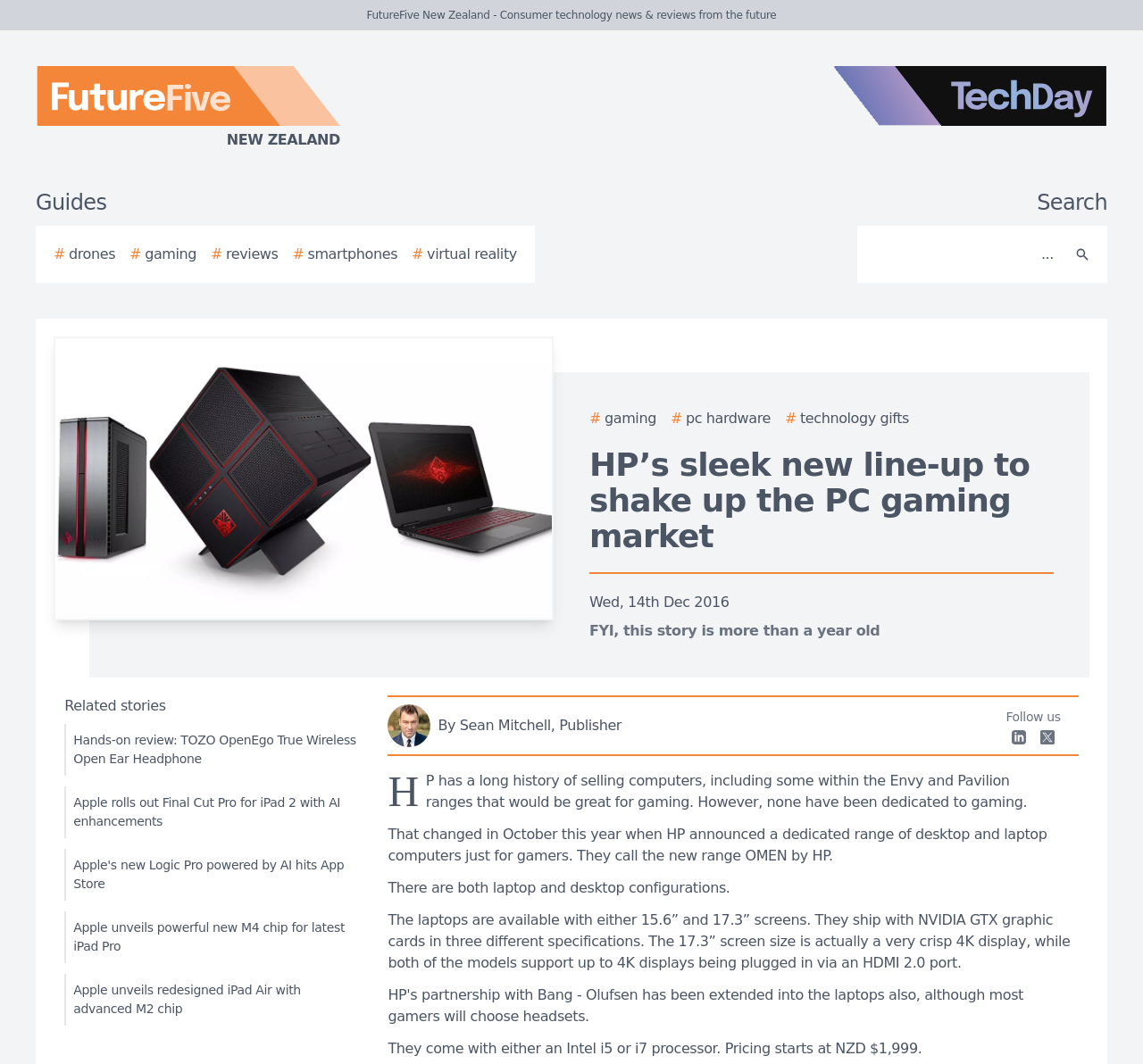Please find the bounding box coordinates of the element that must be clicked to perform the given instruction: "Read the article about HP’s new gaming PCs". The coordinates should be four float numbers from 0 to 1, i.e., [left, top, right, bottom].

[0.516, 0.419, 0.901, 0.521]